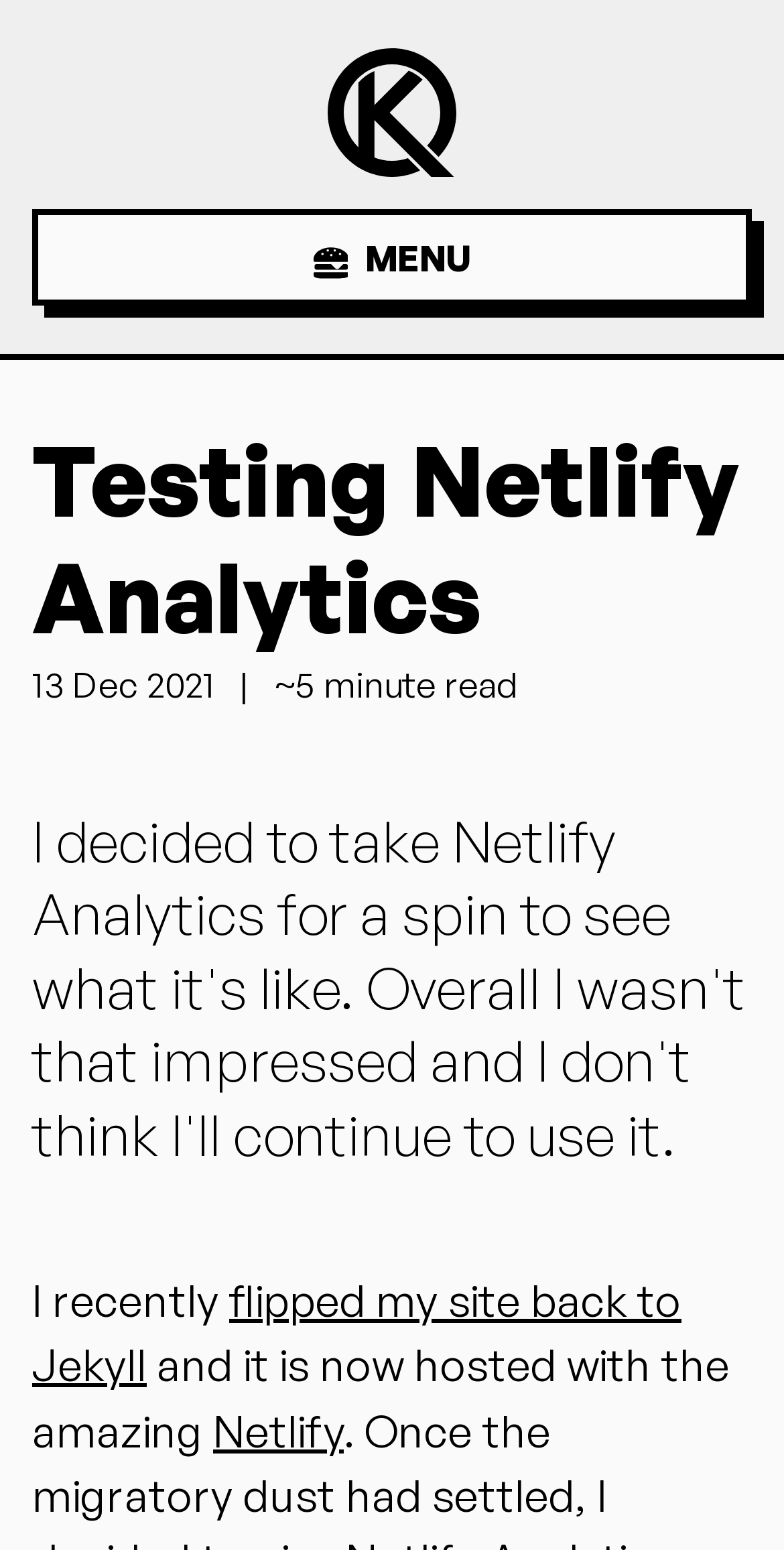What is the platform where the site is now hosted?
Look at the screenshot and give a one-word or phrase answer.

Netlify